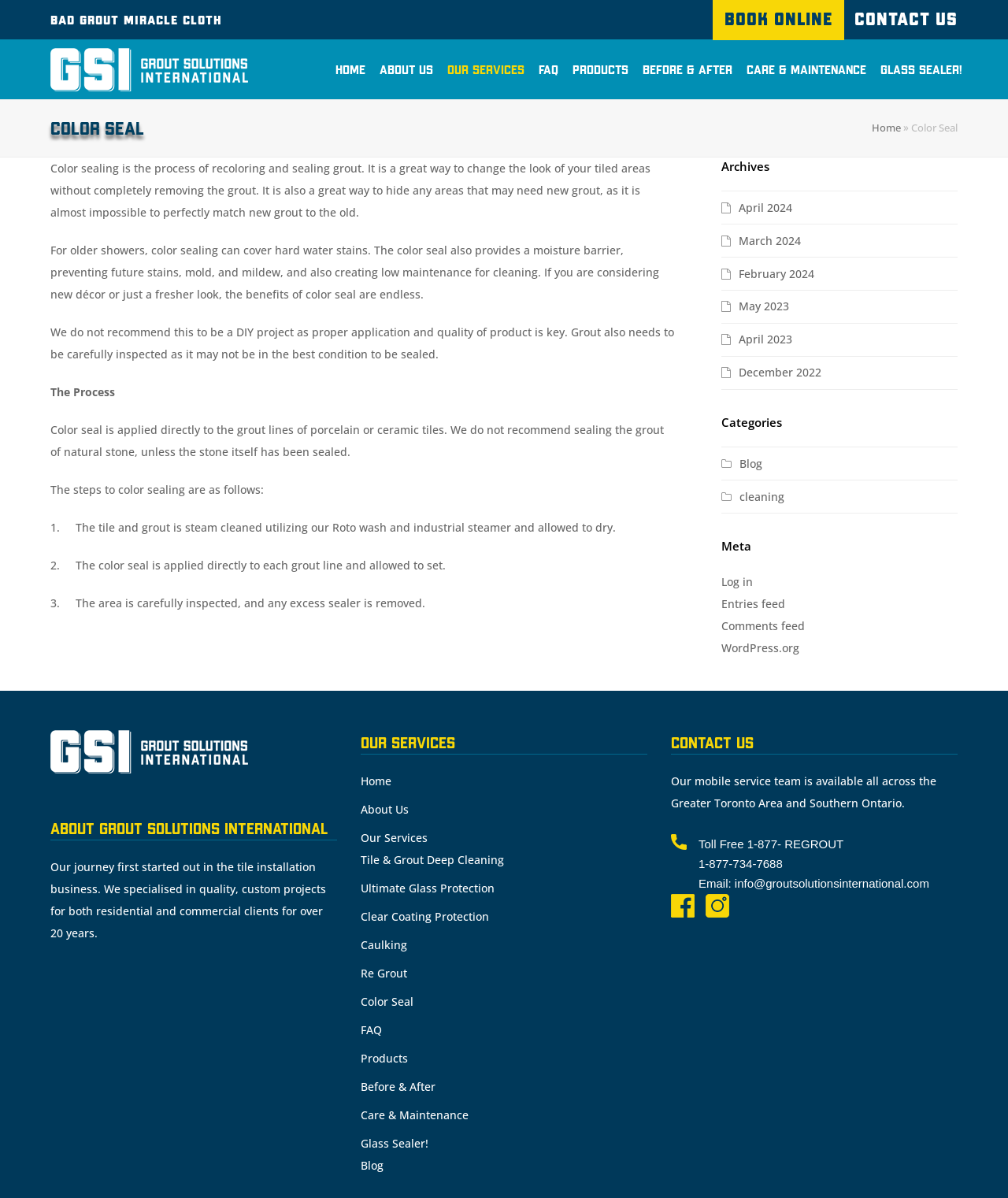What is the phone number to contact Grout Solutions International?
Look at the image and answer with only one word or phrase.

1-877-734-7688